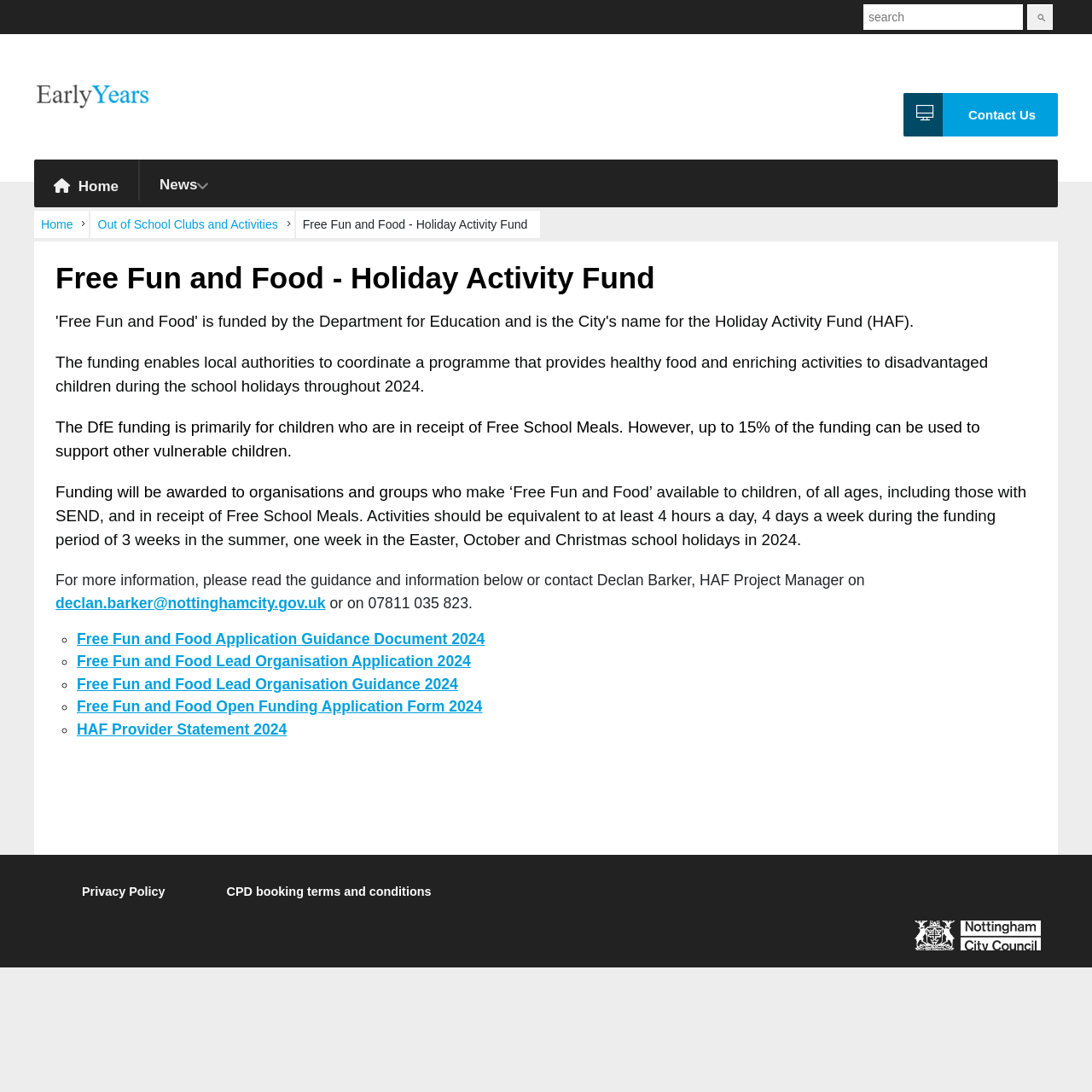Please locate the bounding box coordinates of the element that needs to be clicked to achieve the following instruction: "Read Free Fun and Food Application Guidance Document 2024". The coordinates should be four float numbers between 0 and 1, i.e., [left, top, right, bottom].

[0.07, 0.577, 0.444, 0.593]